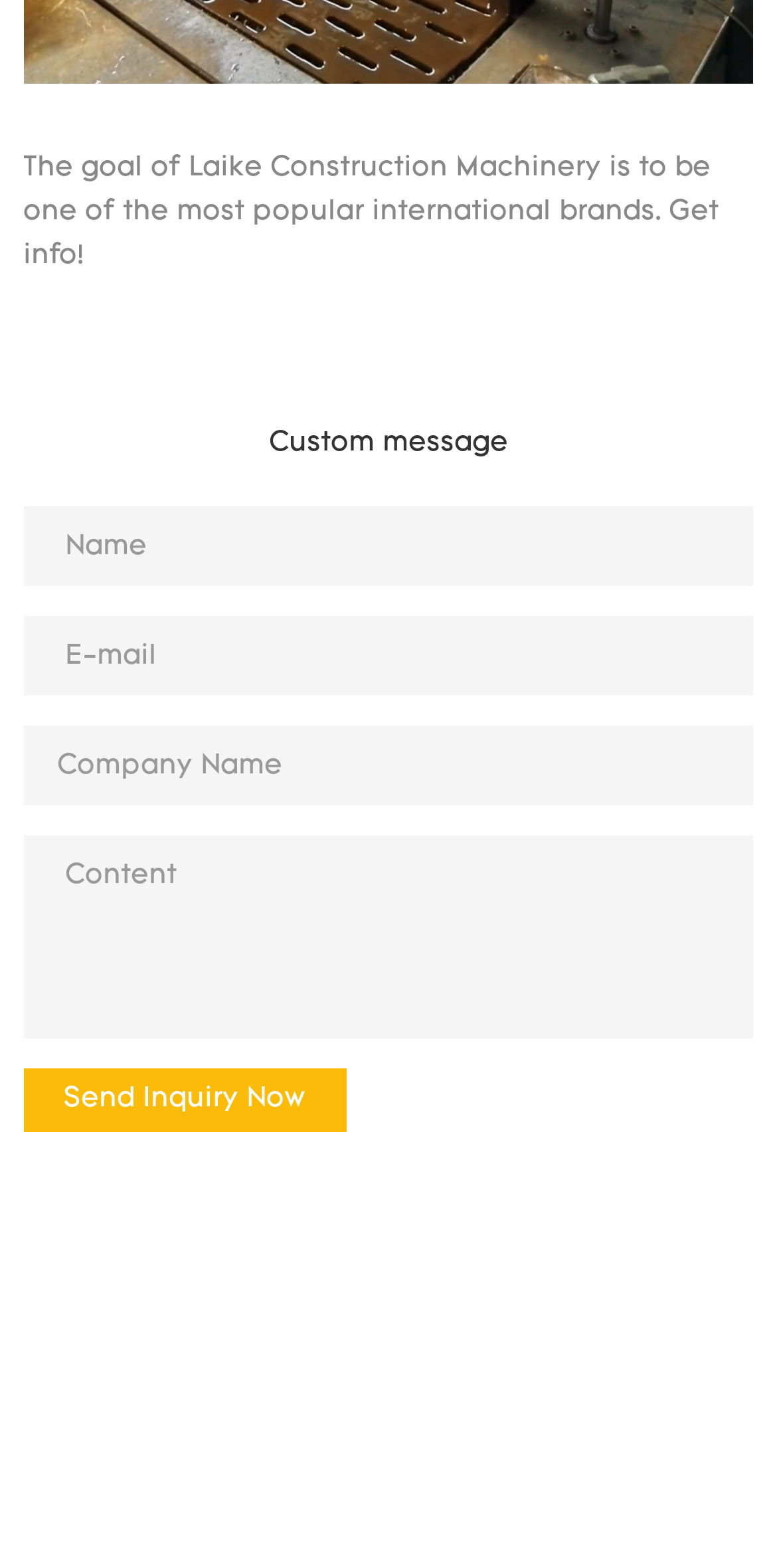Bounding box coordinates should be in the format (top-left x, top-left y, bottom-right x, bottom-right y) and all values should be floating point numbers between 0 and 1. Determine the bounding box coordinate for the UI element described as: Hörner/Antlfinger

None